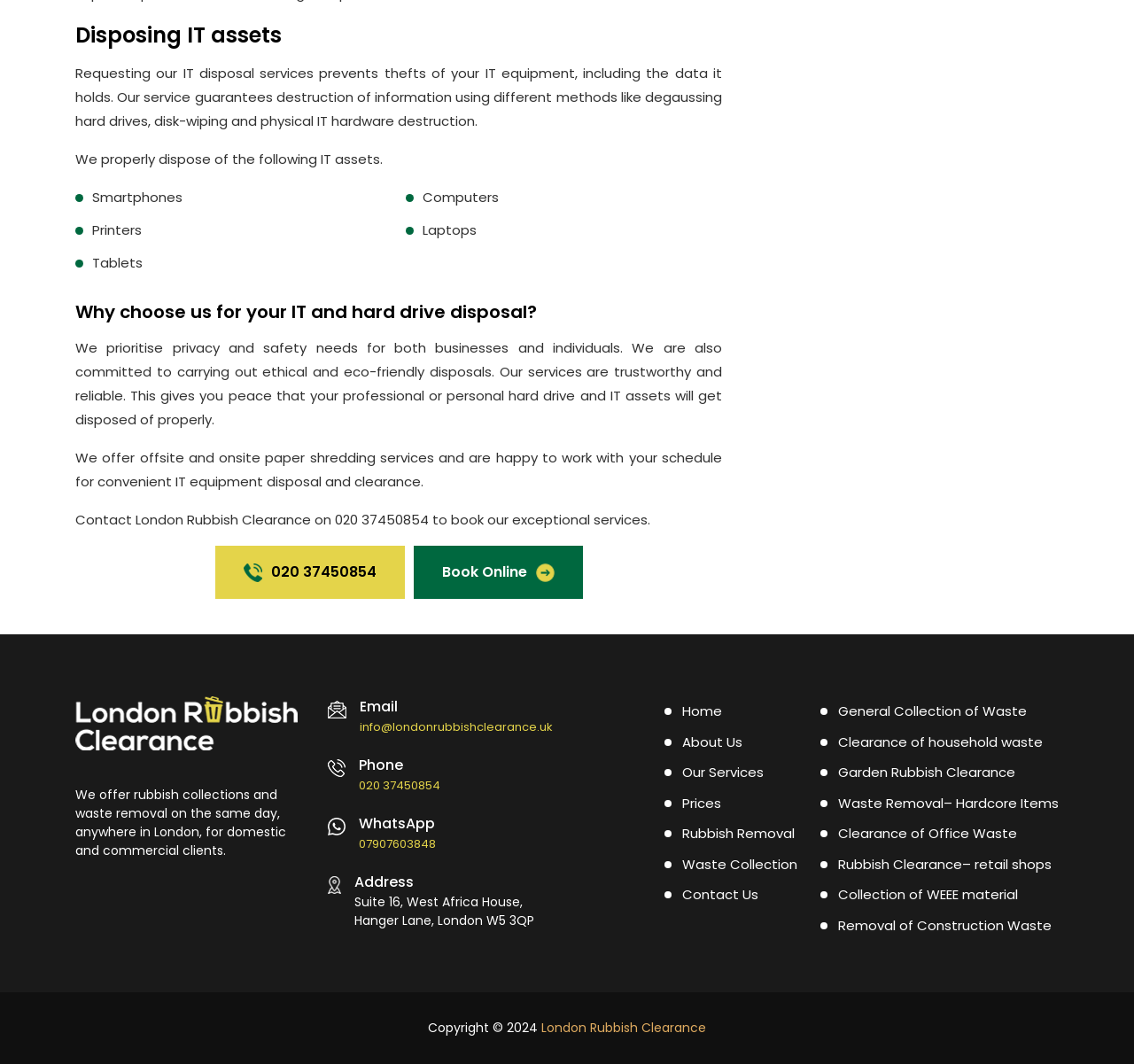Reply to the question with a single word or phrase:
What is the phone number to book their services?

020 37450854